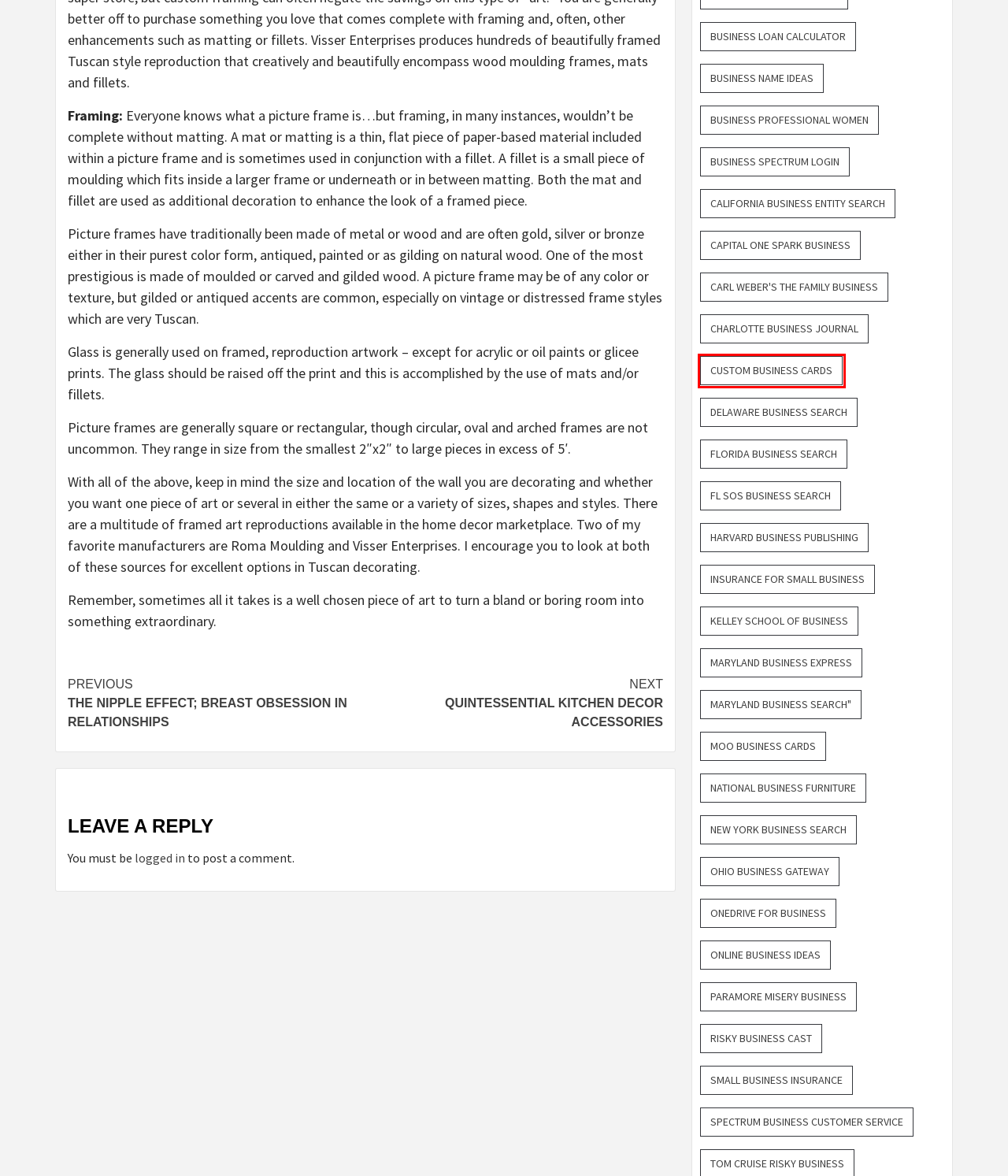You have a screenshot of a webpage with a red rectangle bounding box around a UI element. Choose the best description that matches the new page after clicking the element within the bounding box. The candidate descriptions are:
A. Custom Business Cards – Vintageharlemws
B. Paramore Misery Business – Vintageharlemws
C. Harvard Business Publishing – Vintageharlemws
D. Fl Sos Business Search – Vintageharlemws
E. Business Spectrum Login – Vintageharlemws
F. Onedrive For Business – Vintageharlemws
G. Small Business Insurance – Vintageharlemws
H. Maryland Business Search” – Vintageharlemws

A